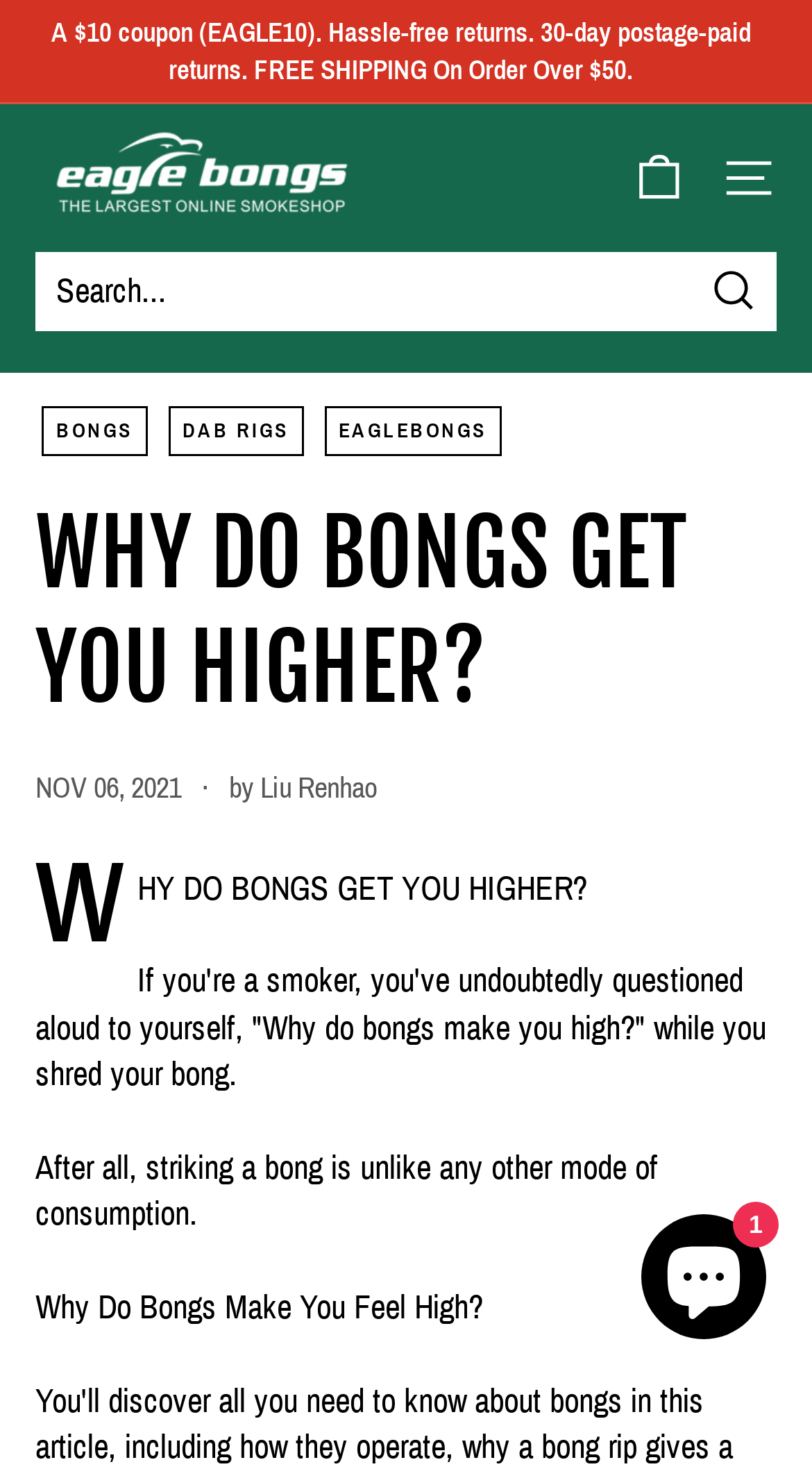What is the author of the article?
Answer the question with a thorough and detailed explanation.

The author of the article can be found below the heading, where it is written as 'by Liu Renhao' in a smaller font.